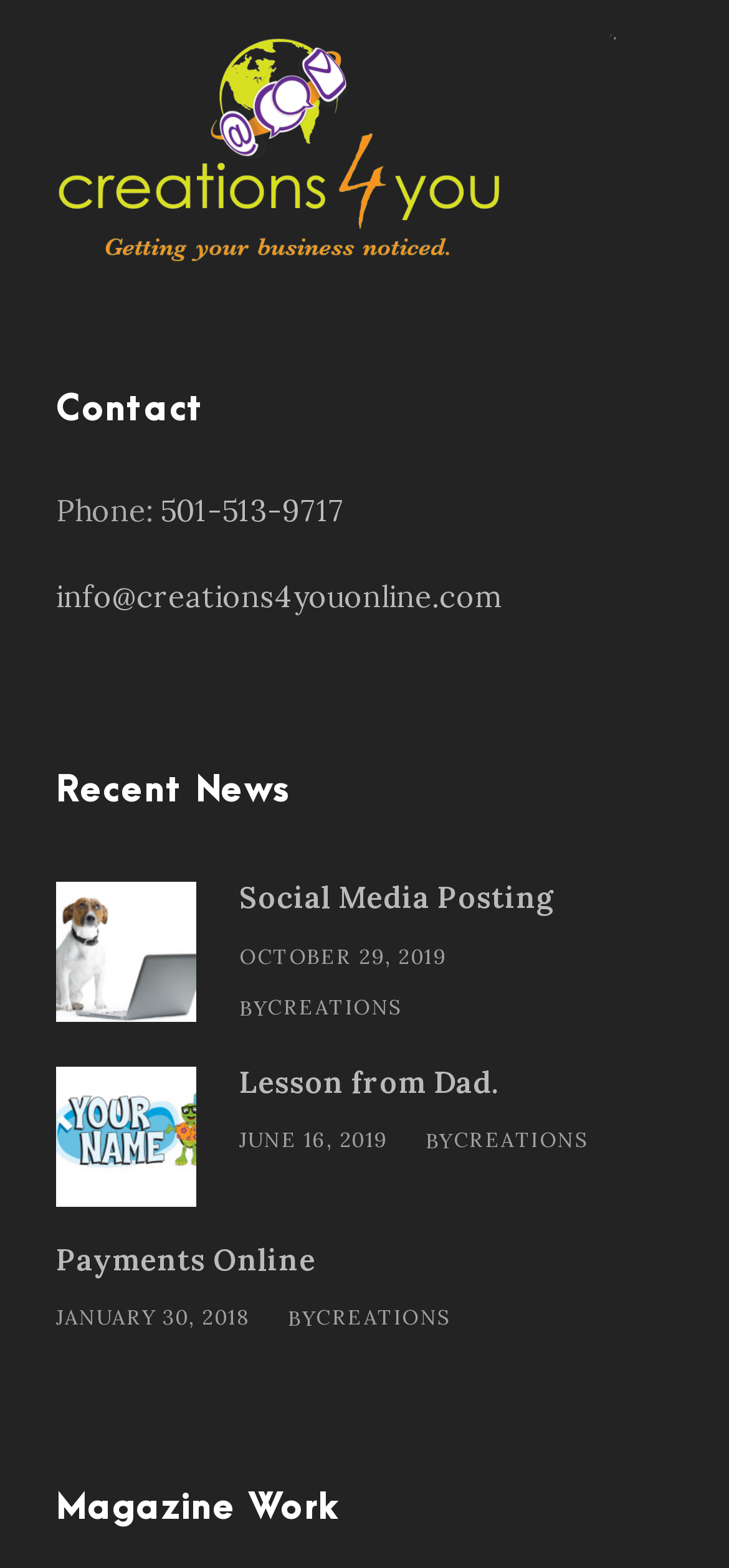Locate the bounding box of the UI element described by: "creations" in the given webpage screenshot.

[0.433, 0.832, 0.617, 0.848]